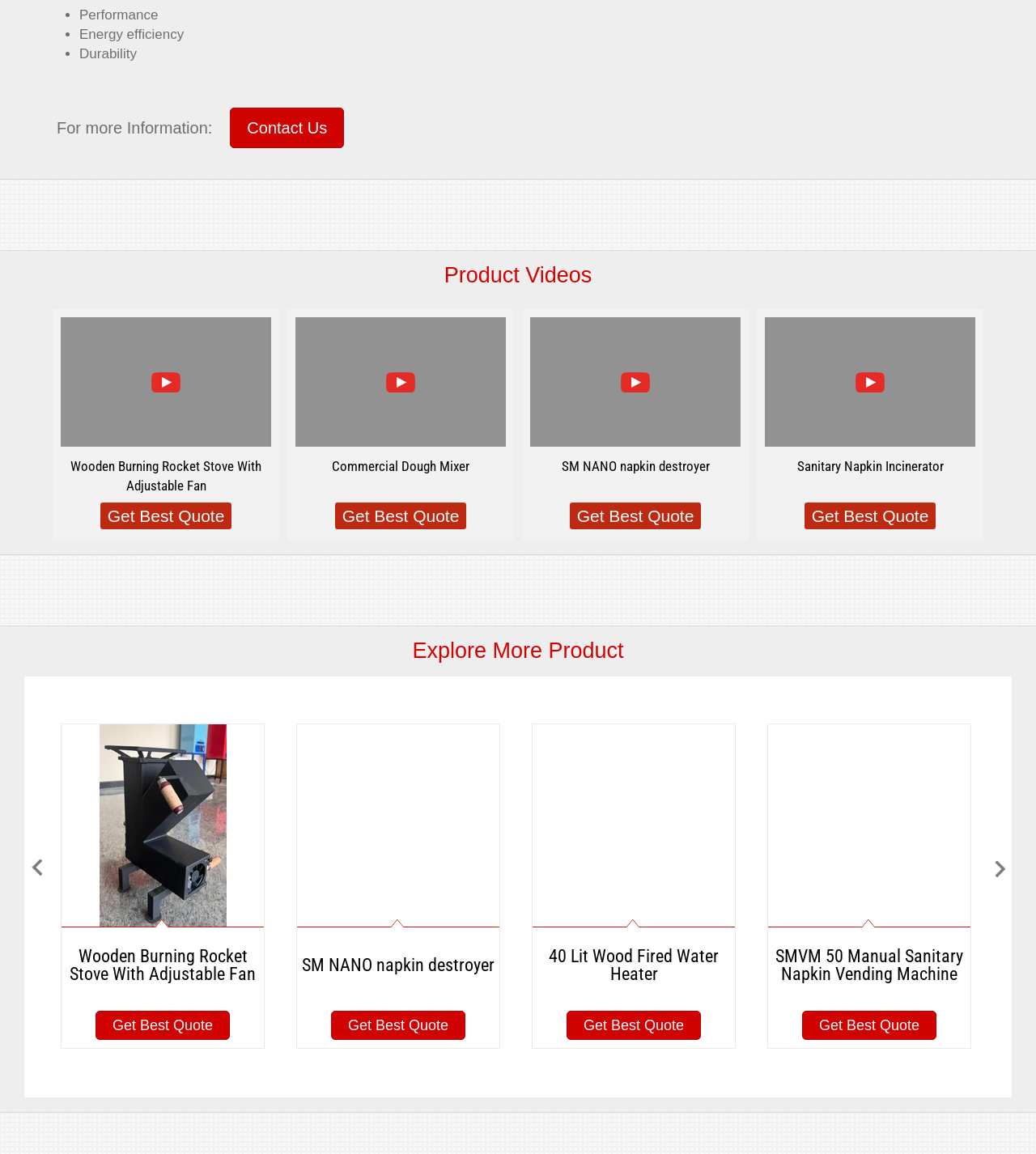Locate the bounding box of the UI element based on this description: "parent_node: Commercial Dough Mixer". Provide four float numbers between 0 and 1 as [left, top, right, bottom].

[0.285, 0.275, 0.488, 0.387]